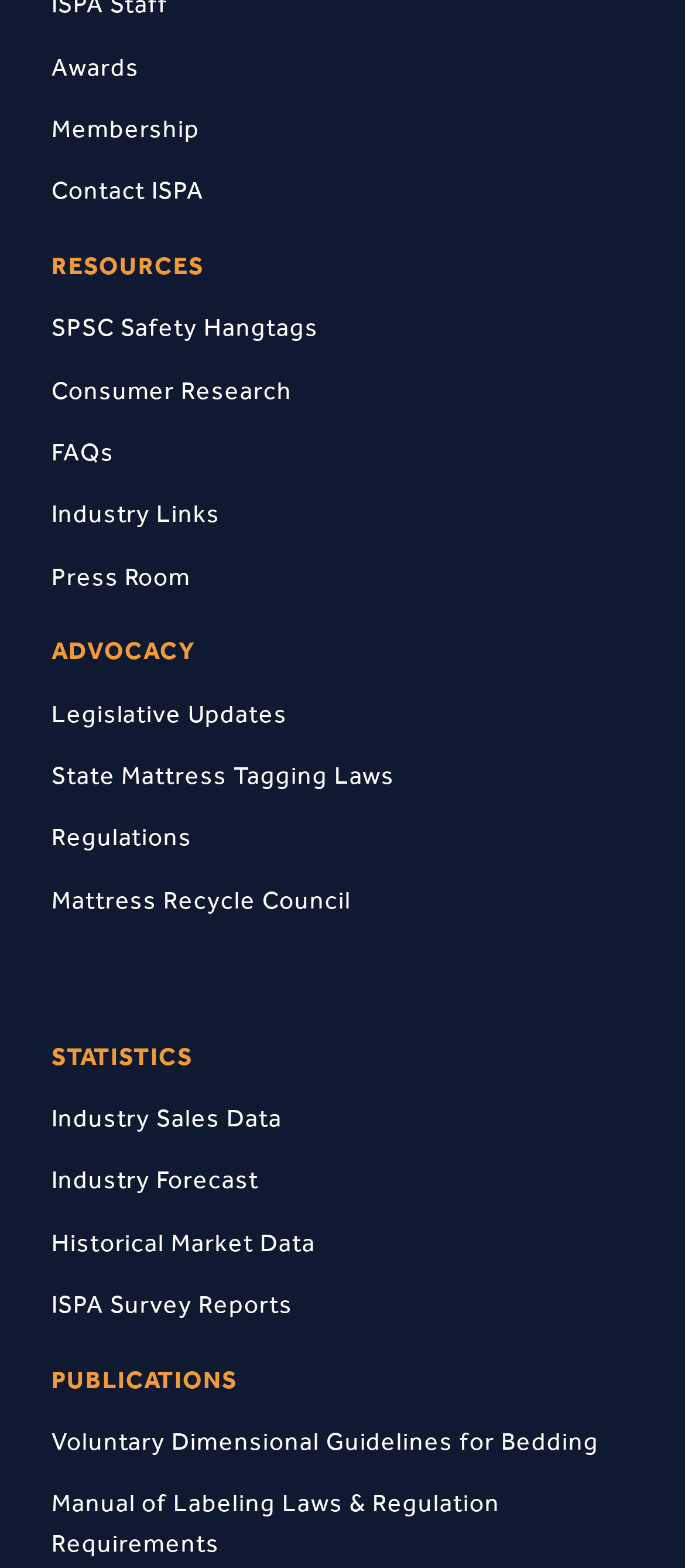Using the element description provided, determine the bounding box coordinates in the format (top-left x, top-left y, bottom-right x, bottom-right y). Ensure that all values are floating point numbers between 0 and 1. Element description: Consumer Research

[0.075, 0.238, 0.426, 0.258]